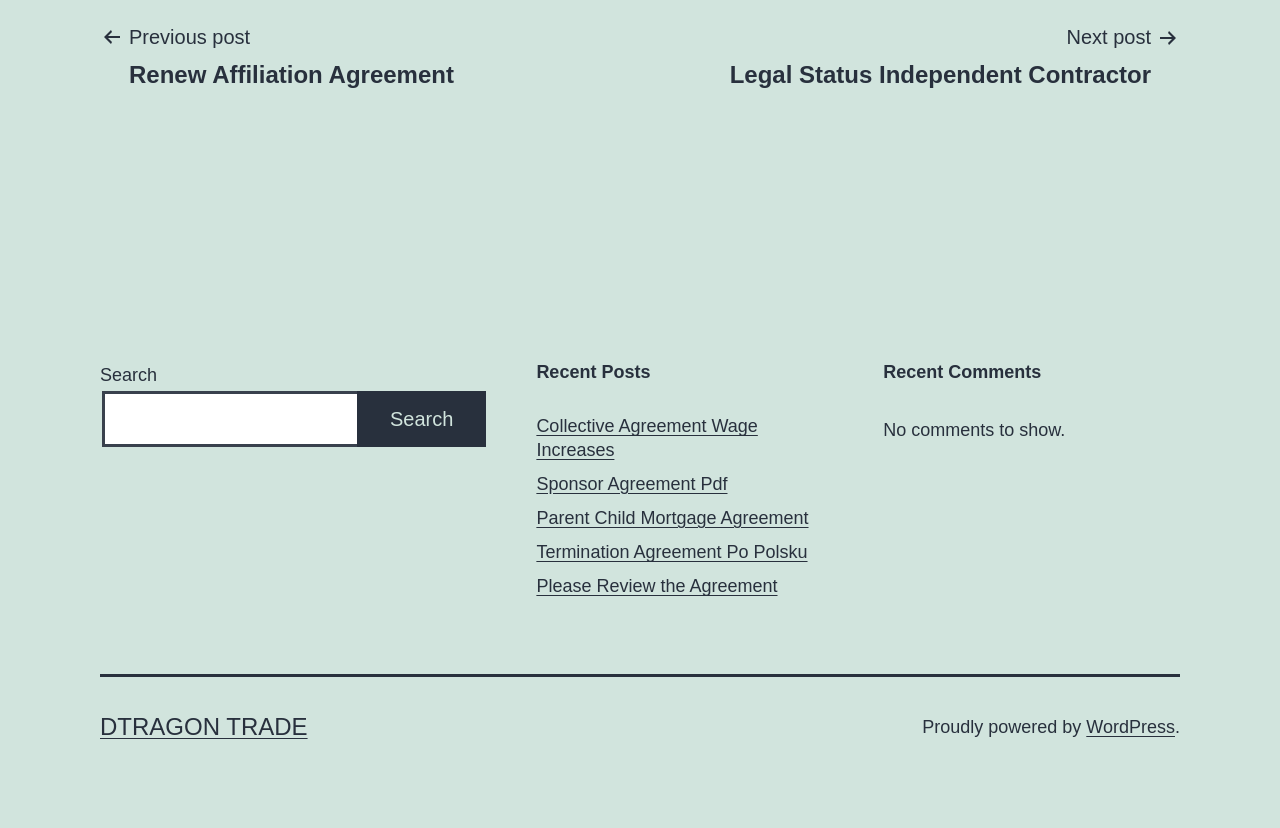Indicate the bounding box coordinates of the element that needs to be clicked to satisfy the following instruction: "Search for something". The coordinates should be four float numbers between 0 and 1, i.e., [left, top, right, bottom].

[0.078, 0.472, 0.281, 0.54]